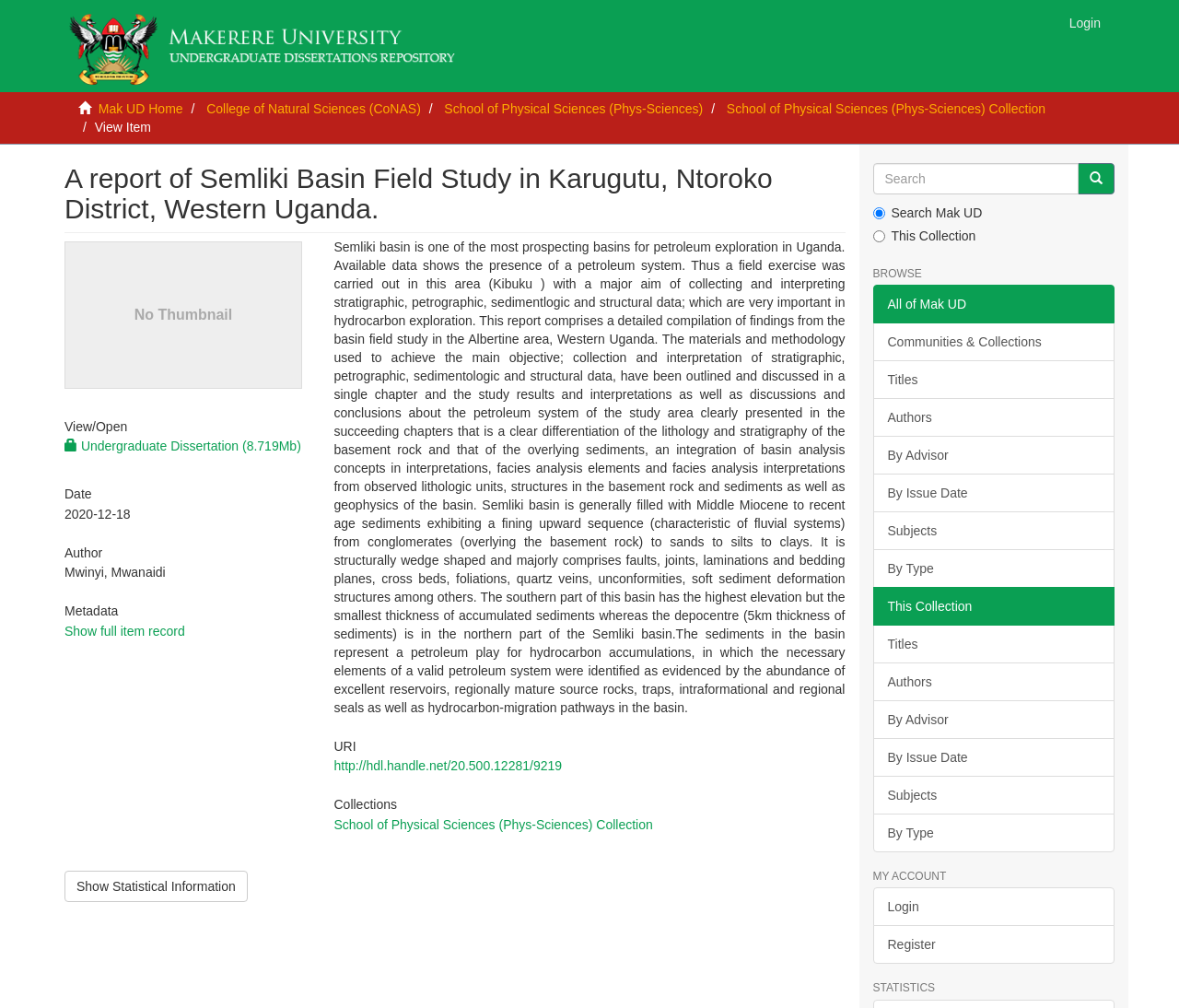Identify the bounding box coordinates for the element you need to click to achieve the following task: "Like the 'Health mods for The Sims 4' post". Provide the bounding box coordinates as four float numbers between 0 and 1, in the form [left, top, right, bottom].

None